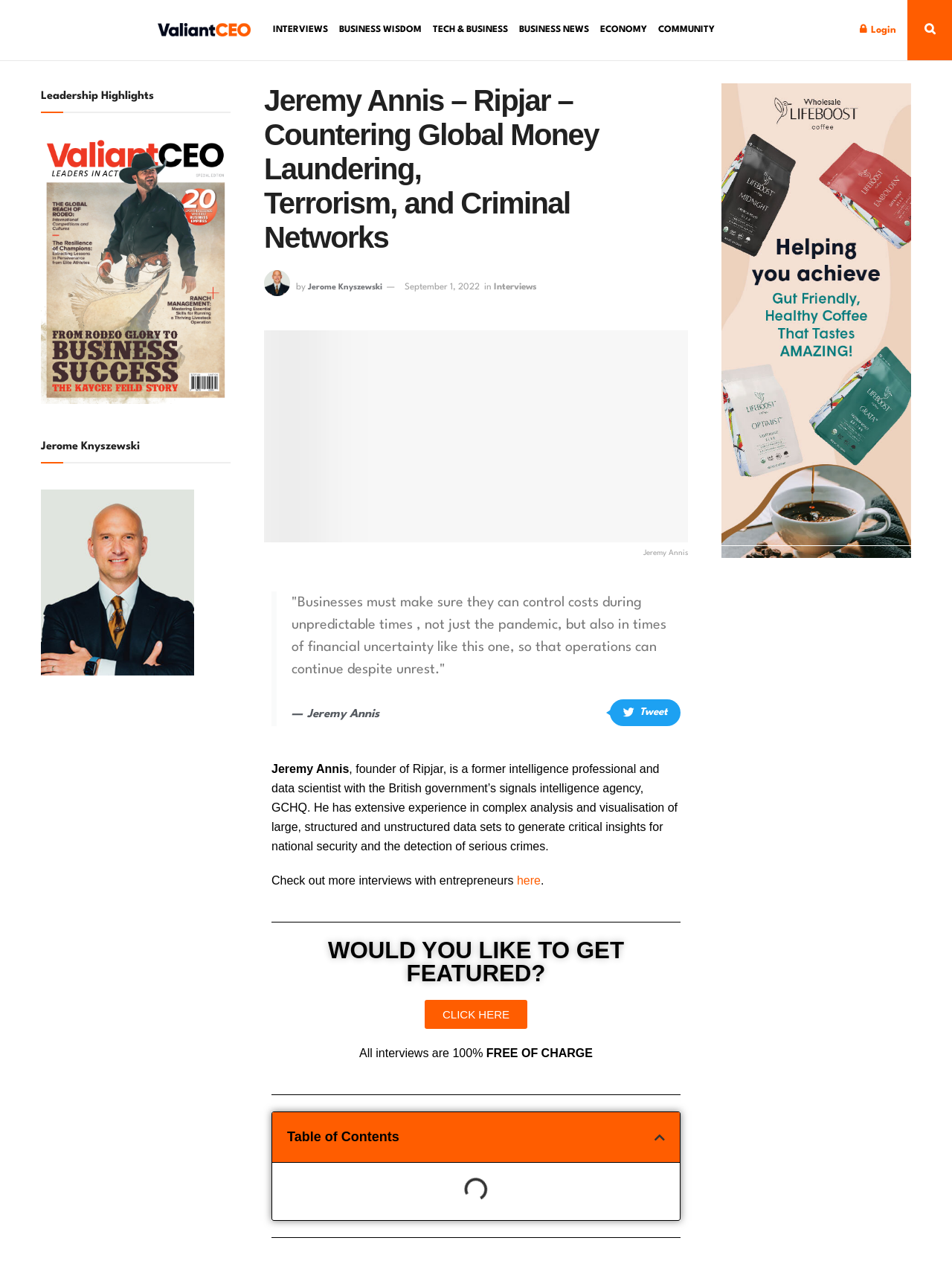Determine the bounding box coordinates of the UI element described below. Use the format (top-left x, top-left y, bottom-right x, bottom-right y) with floating point numbers between 0 and 1: Privacy Policy

None